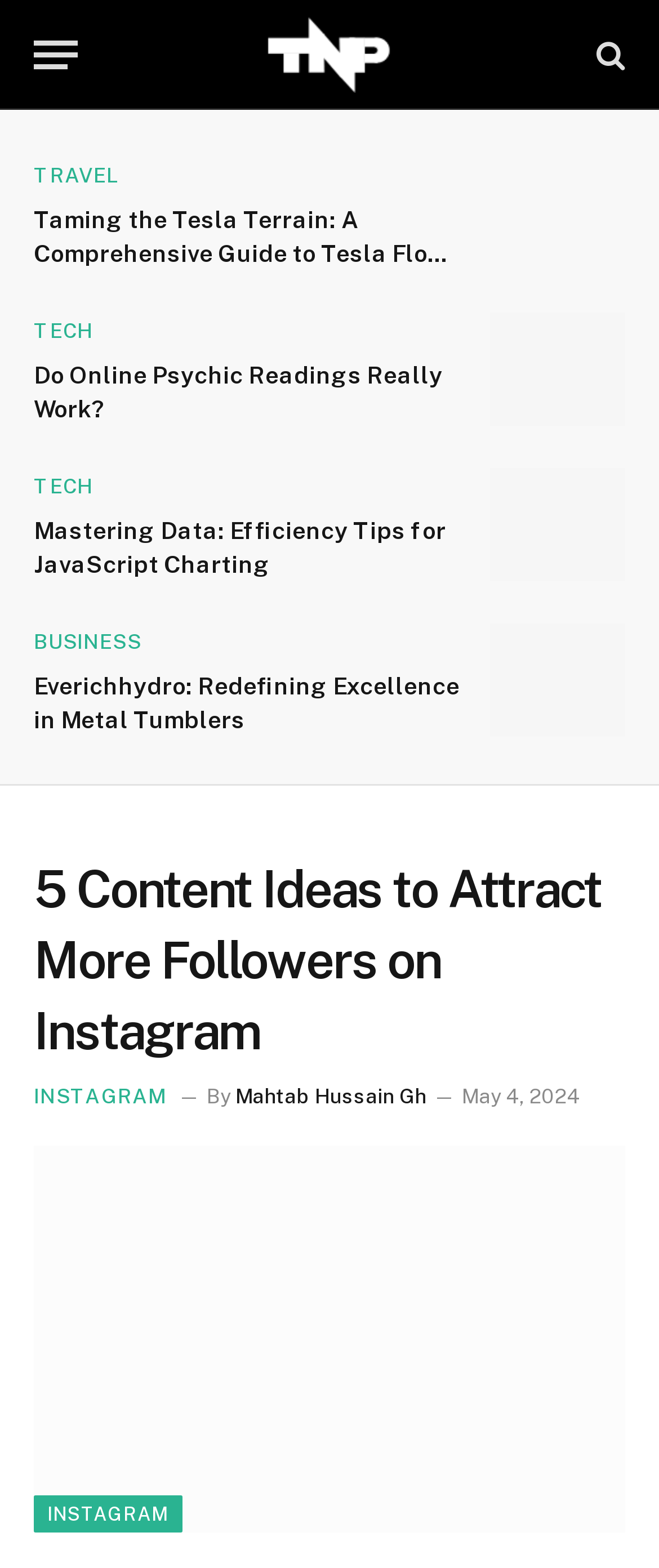Locate the UI element described by Tech and provide its bounding box coordinates. Use the format (top-left x, top-left y, bottom-right x, bottom-right y) with all values as floating point numbers between 0 and 1.

[0.051, 0.301, 0.142, 0.32]